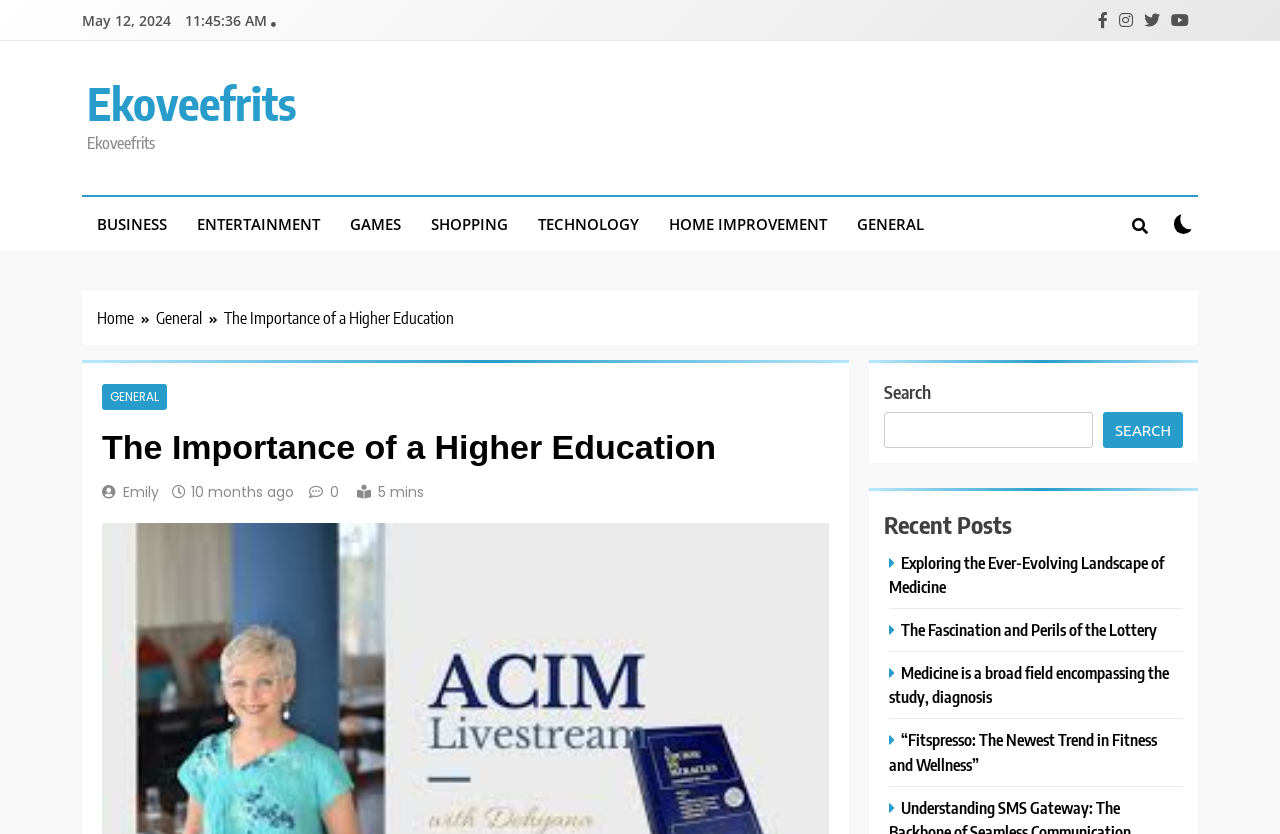Please identify the bounding box coordinates of the area that needs to be clicked to follow this instruction: "Search for something".

[0.691, 0.494, 0.854, 0.537]